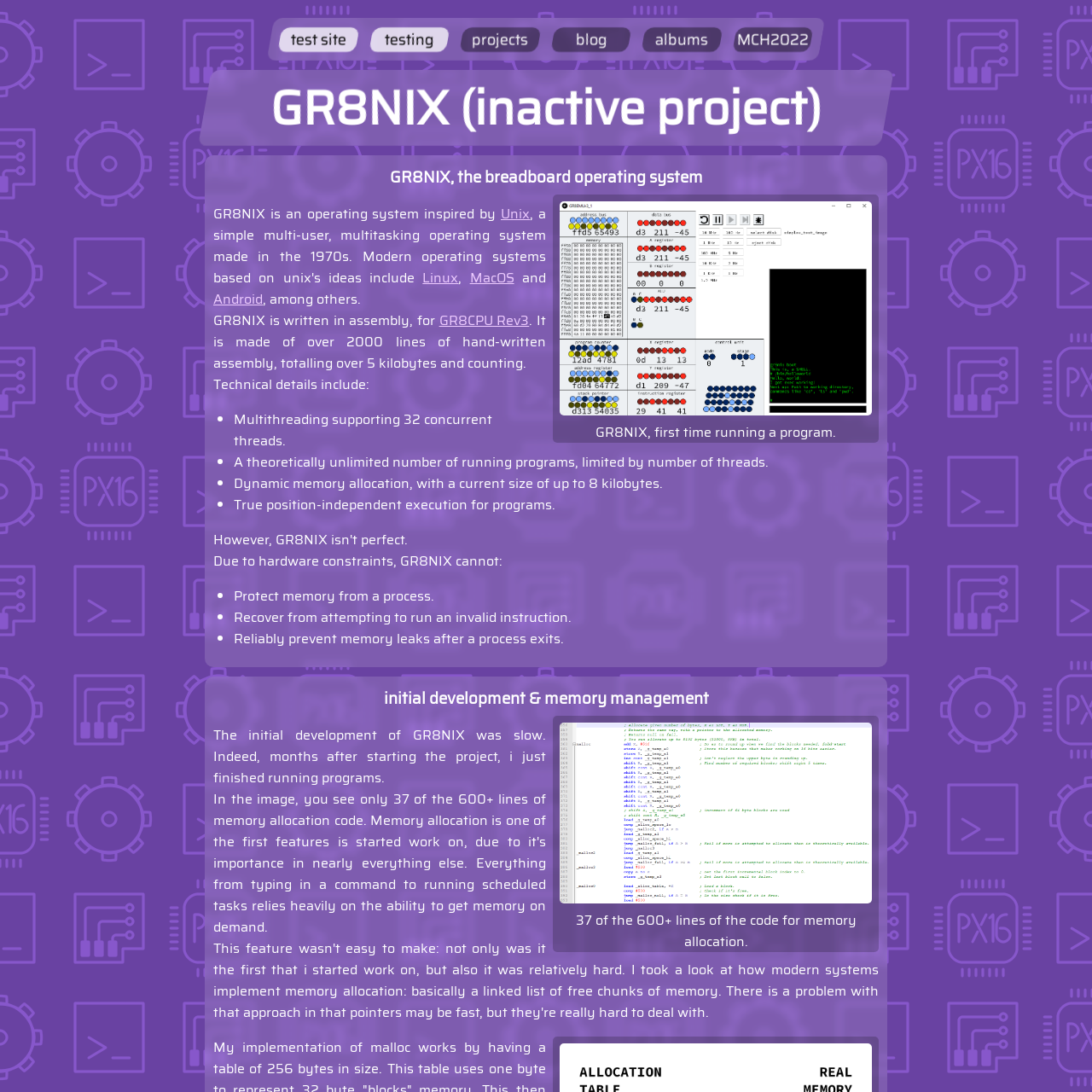Identify the title of the webpage and provide its text content.

GR8NIX (inactive project)